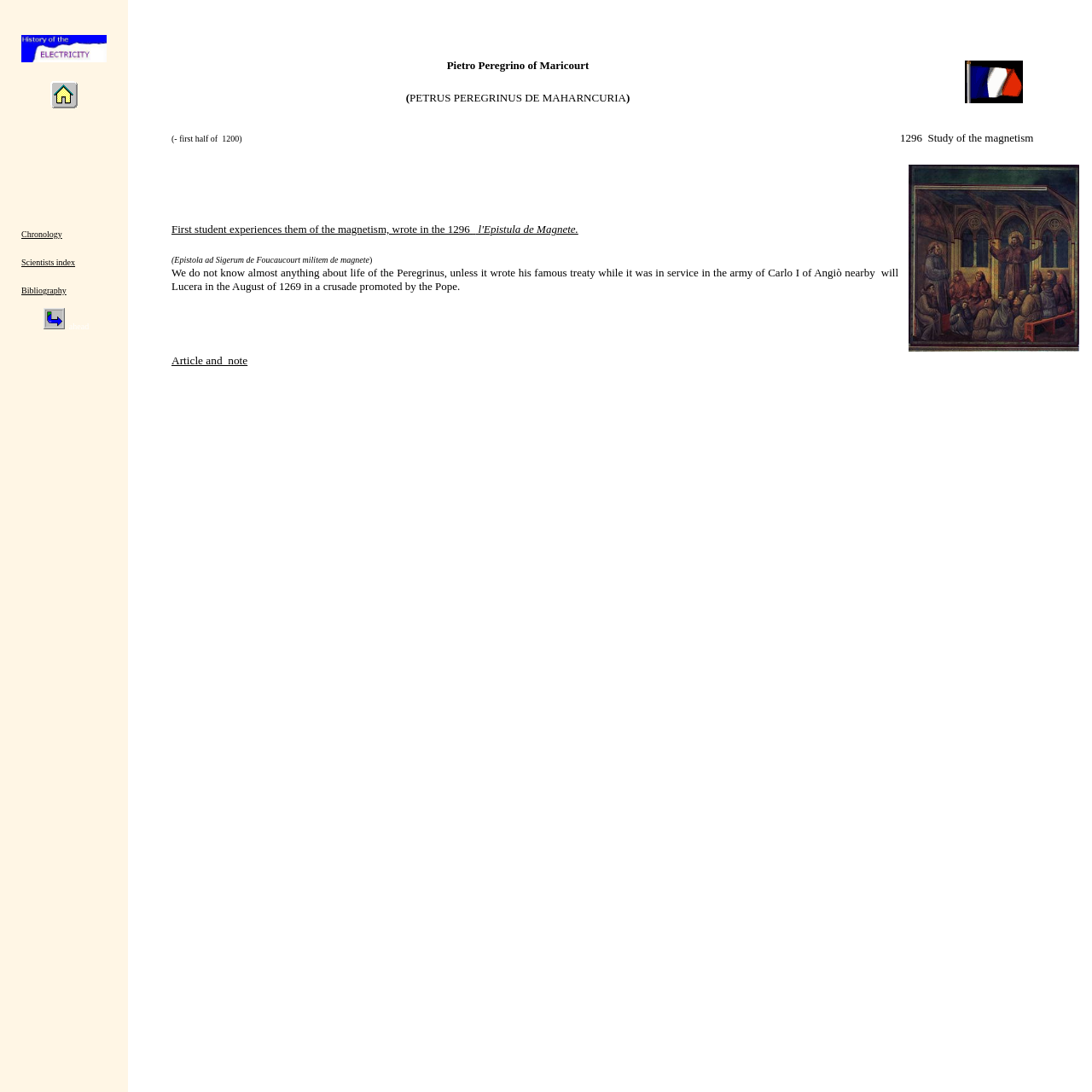Describe all the visual and textual components of the webpage comprehensively.

The webpage is about the history of electricity, specifically focusing on Pietro Peregrino, a scientist who studied magnetism in the 13th century. The page is divided into two main sections. 

At the top, there is a table with a row header that contains links to other pages, including "Chronology", "Scientists index", "Bibliography", and "ahead". Below this header, there are several rows with empty cells, except for a few cells that contain links to the same pages mentioned above.

The main content of the page is located below this table. It is a large grid cell that contains a biography of Pietro Peregrino. The text describes his life, including his service in the army of Carlo I of Angiò, and his famous treaty on magnetism, "l'Epistula de Magnete", written in 1296. The biography is divided into several paragraphs, with some empty lines in between.

There are no images on the page, except for a small icon next to the "ahead" link in the top table. The overall layout is simple, with a focus on presenting the text in a clear and readable manner.